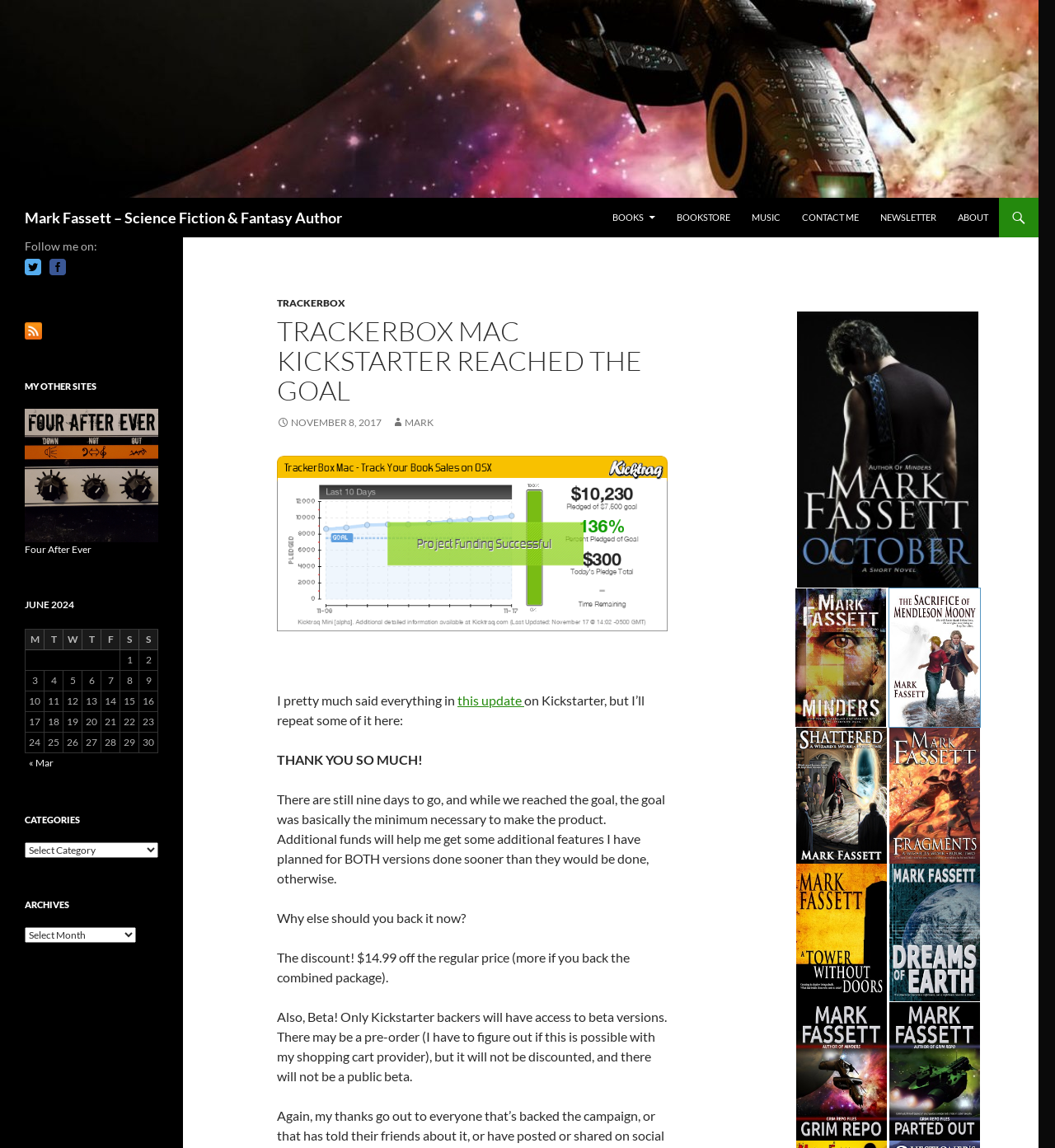Answer the following query concisely with a single word or phrase:
What is the name of the author?

Mark Fassett